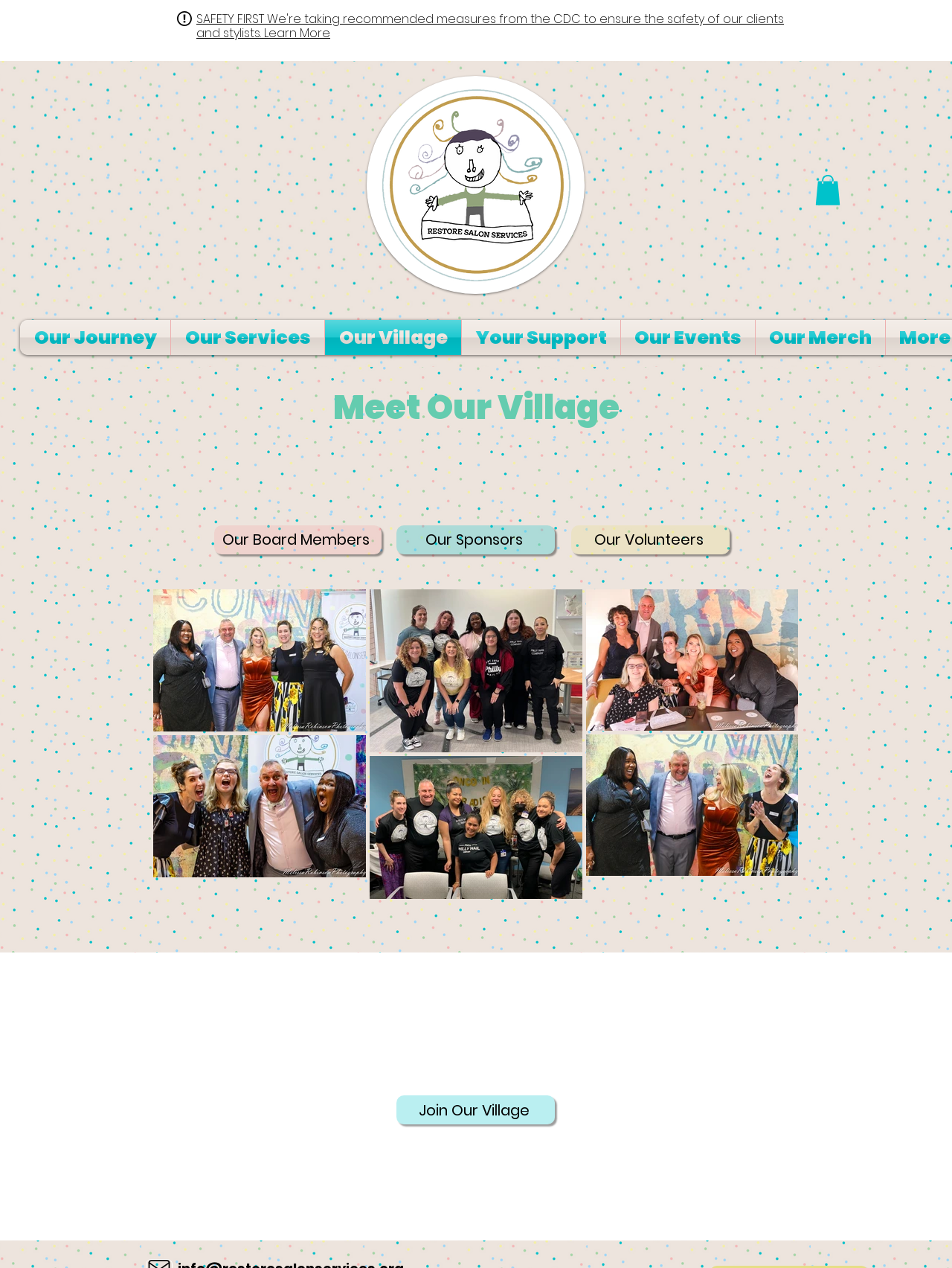Can you identify the bounding box coordinates of the clickable region needed to carry out this instruction: 'View Our Journey'? The coordinates should be four float numbers within the range of 0 to 1, stated as [left, top, right, bottom].

[0.021, 0.253, 0.179, 0.28]